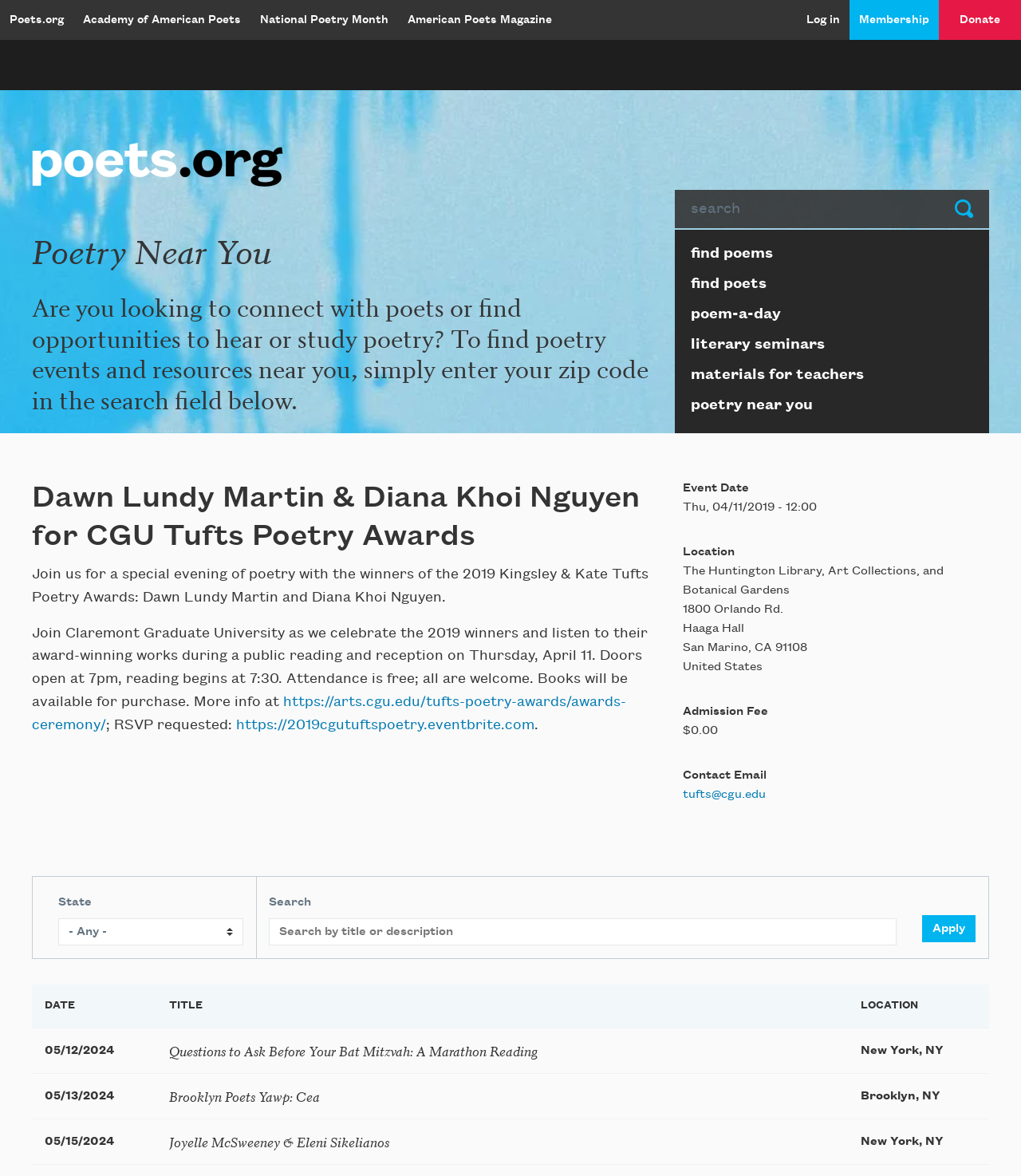Determine the bounding box for the UI element that matches this description: "Joyelle McSweeney & Eleni Sikelianos".

[0.166, 0.962, 0.381, 0.979]